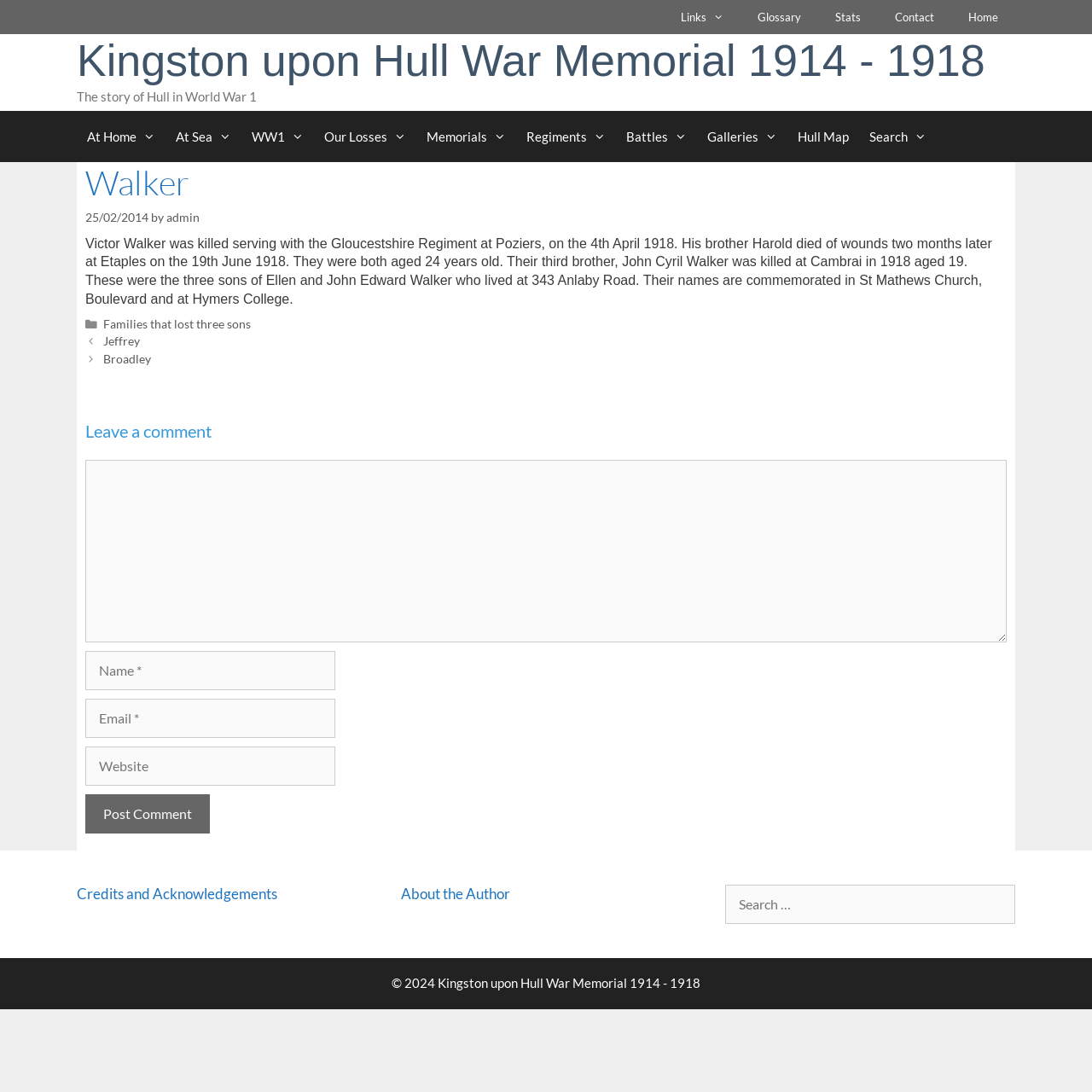Can you determine the bounding box coordinates of the area that needs to be clicked to fulfill the following instruction: "View 'Hull before 1914'"?

[0.285, 0.148, 0.5, 0.178]